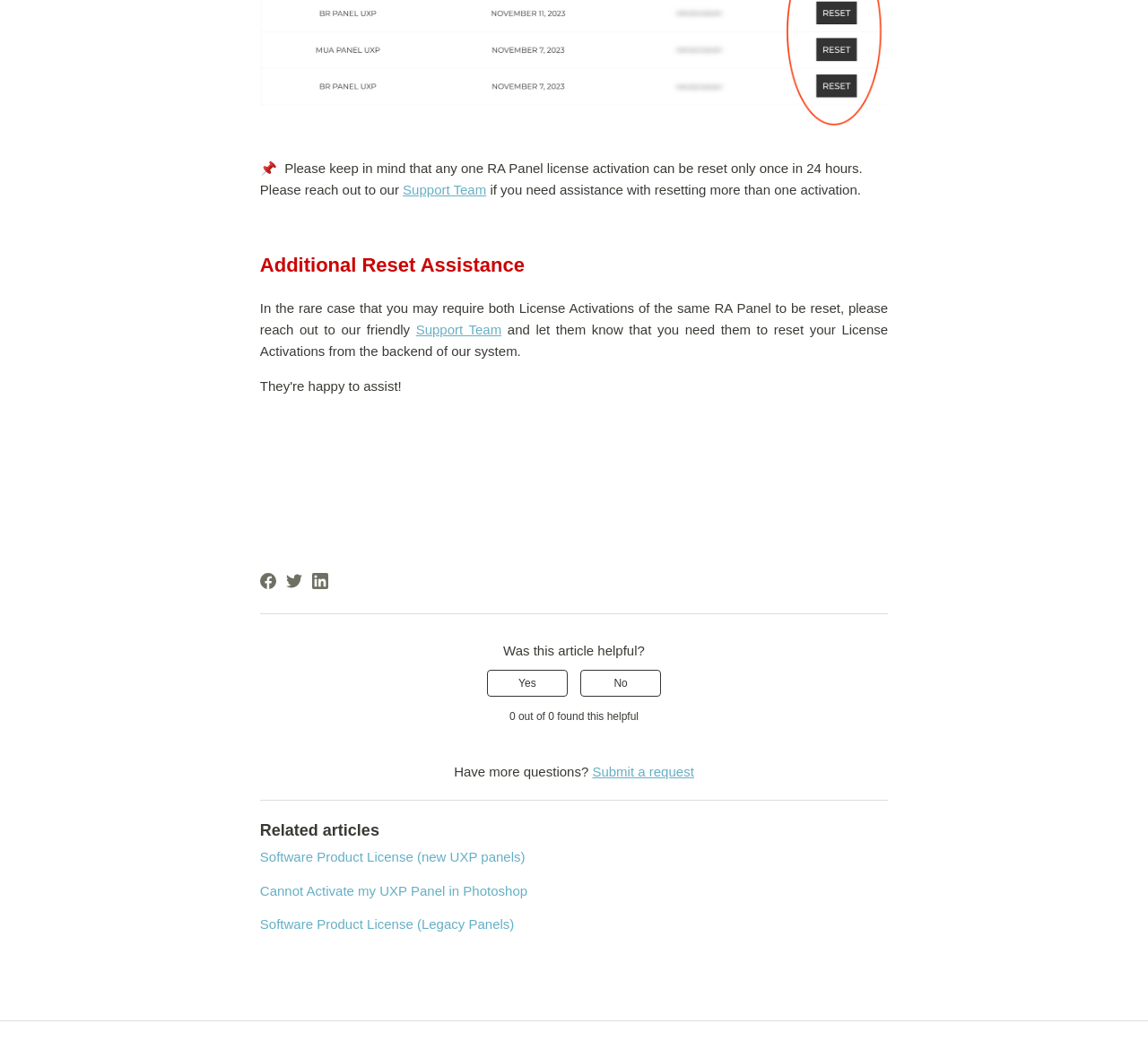Extract the bounding box coordinates for the UI element described as: "Software Product License (Legacy Panels)".

[0.226, 0.88, 0.448, 0.895]